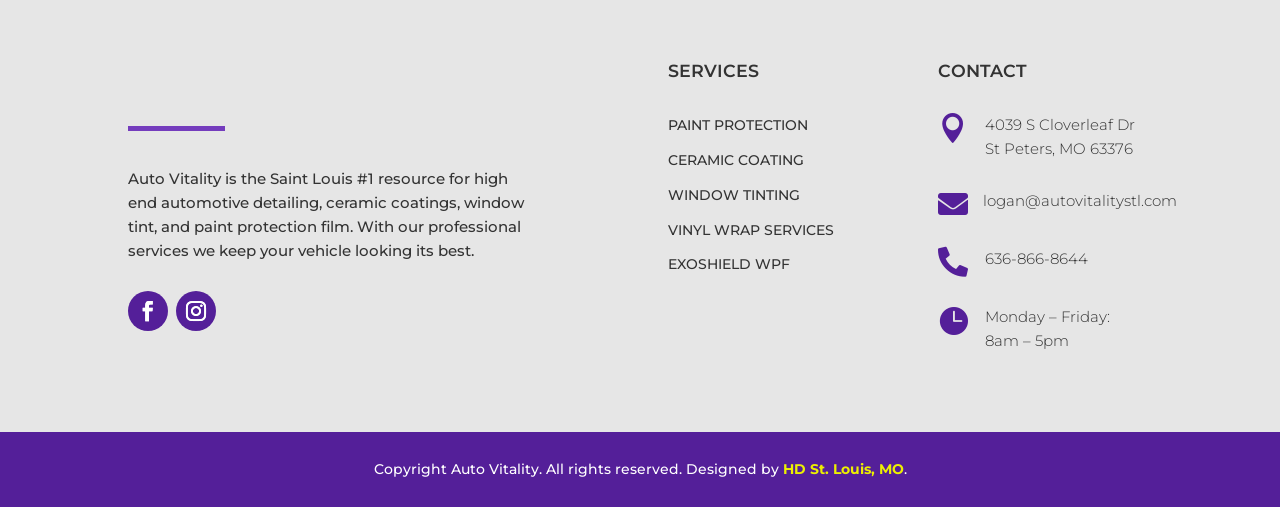Give a succinct answer to this question in a single word or phrase: 
What is the address of Auto Vitality?

4039 S Cloverleaf Dr, St Peters, MO 63376